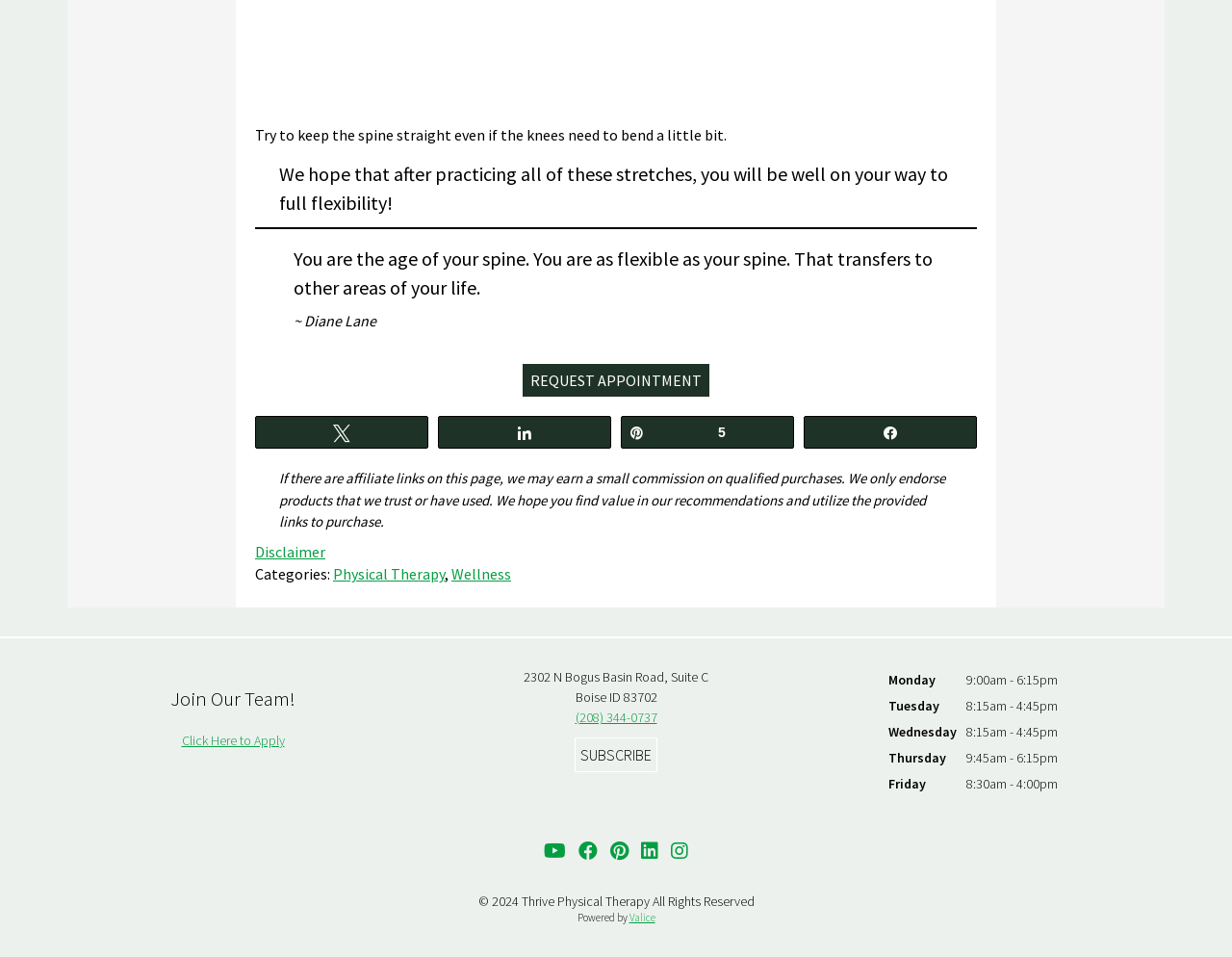Please find the bounding box coordinates in the format (top-left x, top-left y, bottom-right x, bottom-right y) for the given element description. Ensure the coordinates are floating point numbers between 0 and 1. Description: (208) 344-0737

[0.467, 0.74, 0.533, 0.758]